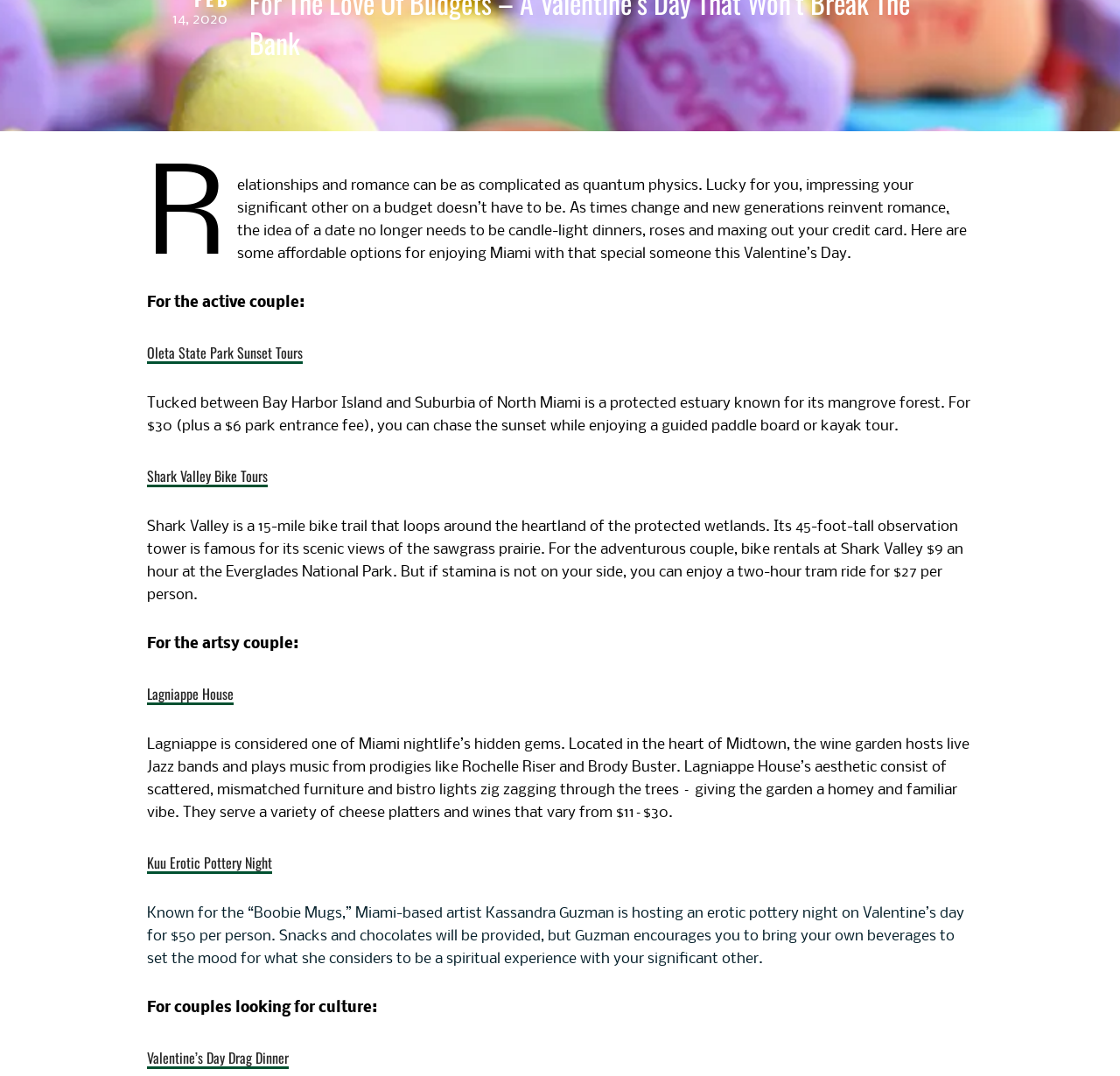Predict the bounding box of the UI element based on this description: "Oleta State Park Sunset Tours".

[0.131, 0.317, 0.27, 0.339]